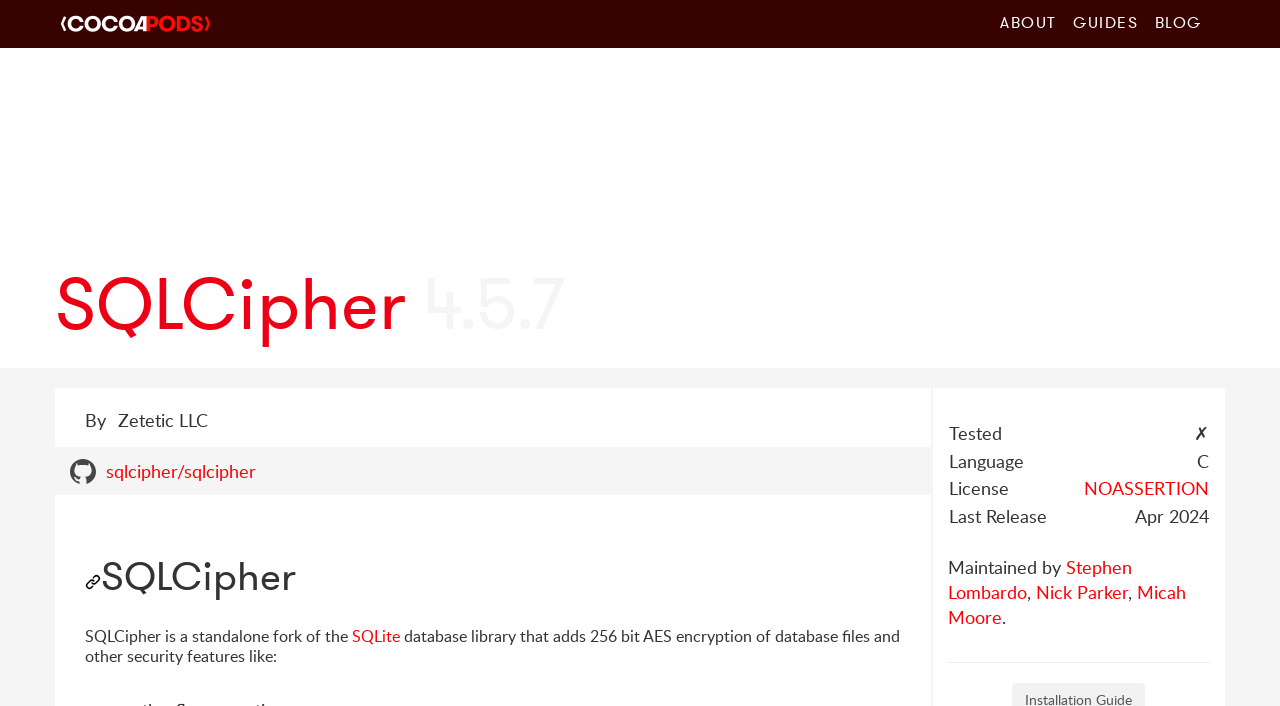What is SQLCipher a fork of?
Using the image as a reference, give an elaborate response to the question.

I found that SQLCipher is a fork of SQLite by looking at the sentence 'SQLCipher is a standalone fork of the SQLite database library...' which is a child element of the link 'sqlcipher/sqlcipher'.